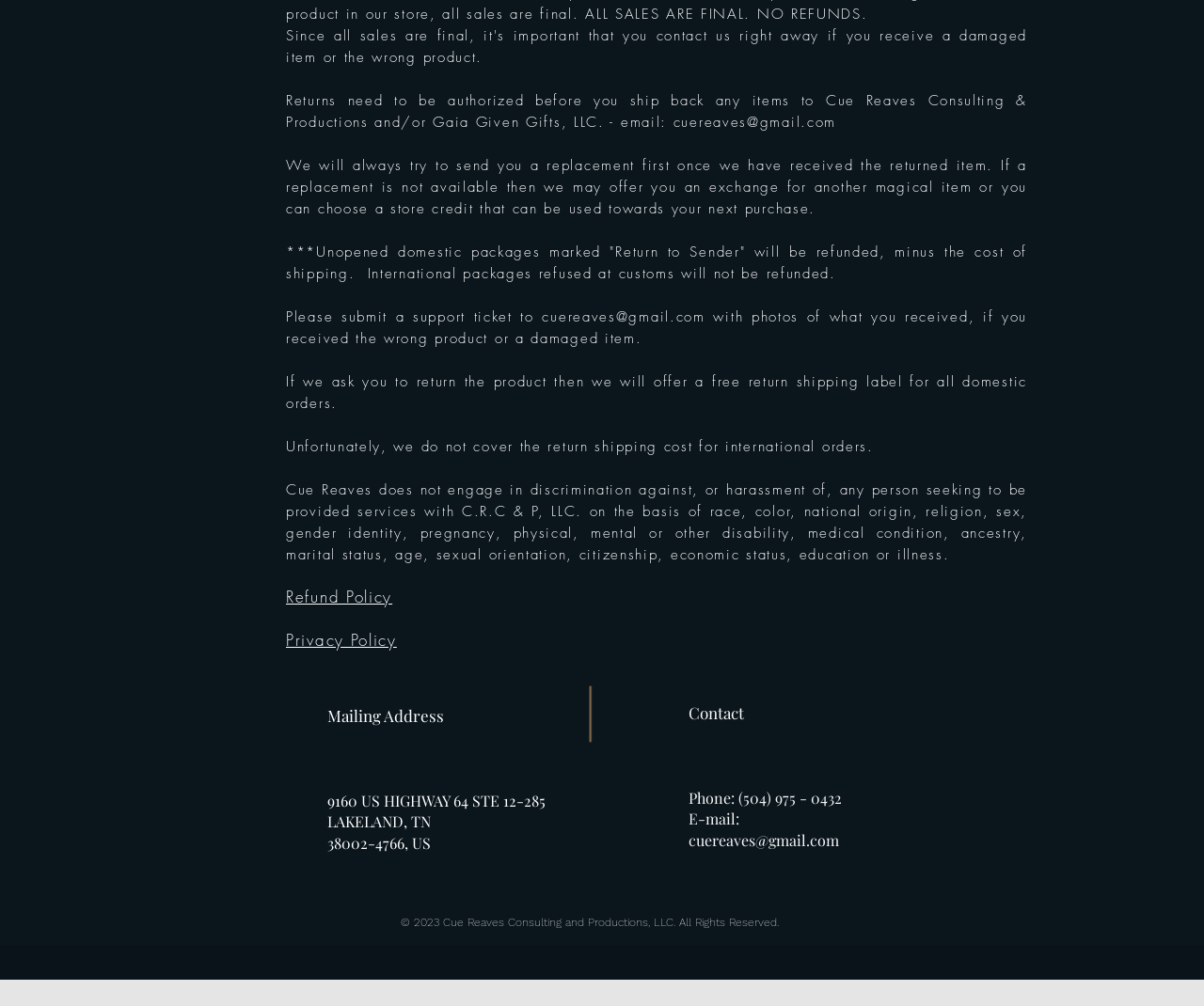What is the company's mailing address?
Carefully examine the image and provide a detailed answer to the question.

The company's mailing address is 9160 US HIGHWAY 64 STE 12-285, LAKELAND, TN 38002-4766, US, as stated on the webpage.